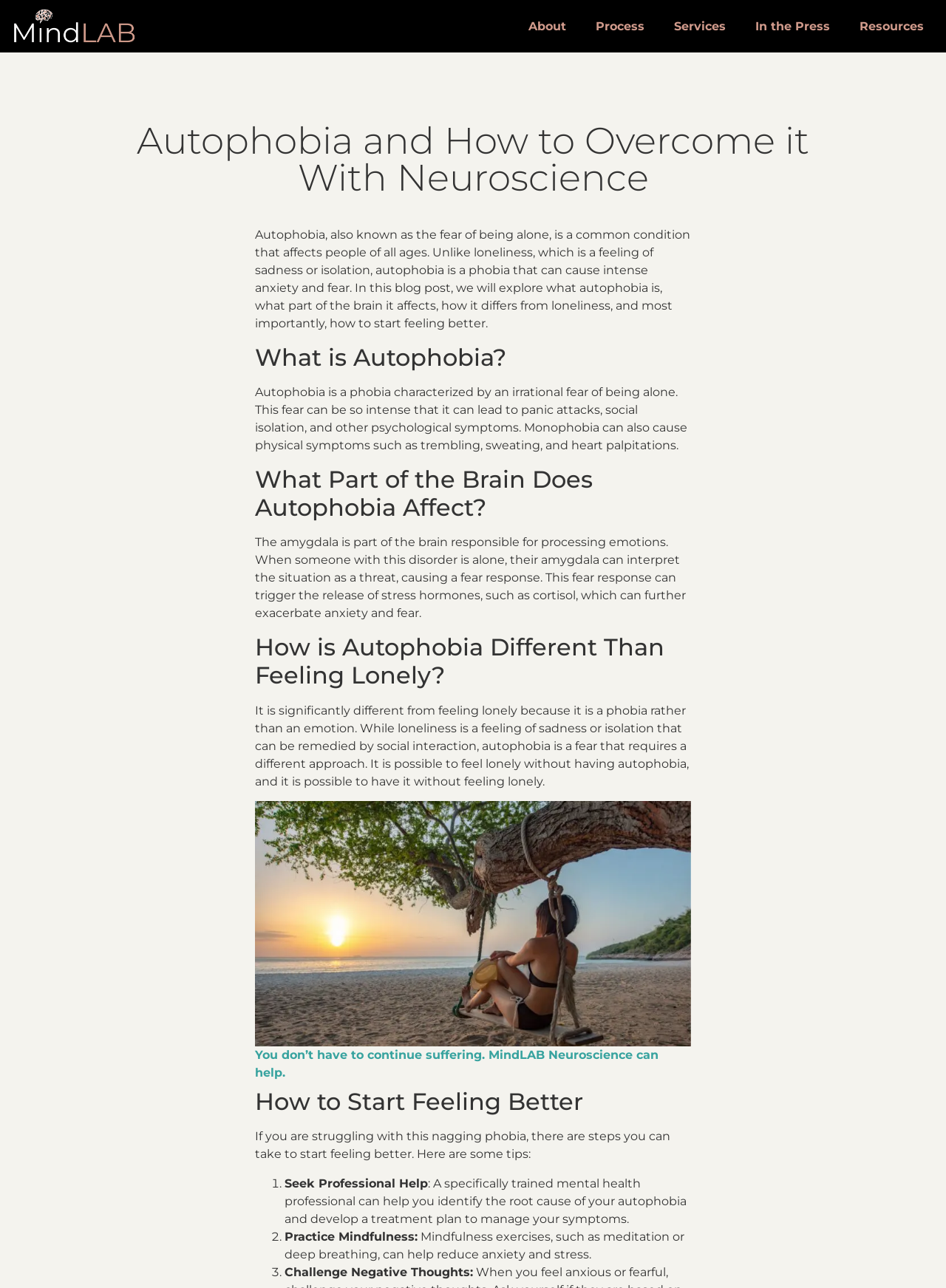Provide an in-depth caption for the elements present on the webpage.

The webpage is about overcoming autophobia, a phobia characterized by an irrational fear of being alone. At the top left corner, there is a logo of MindLAB Neuroscience, a polygonal brain icon, which is also a link. Next to the logo, there are five links: "About", "Process", "Services", "In the Press", and "Resources", aligned horizontally.

Below the links, there is a heading "Autophobia and How to Overcome it With Neuroscience" that spans almost the entire width of the page. Following this heading, there is a block of text that provides an introduction to autophobia, explaining that it is a common condition that affects people of all ages and can cause intense anxiety and fear.

The page is then divided into sections, each with a heading. The first section is "What is Autophobia?", which describes autophobia as a phobia that can lead to panic attacks, social isolation, and other psychological symptoms. The second section, "What Part of the Brain Does Autophobia Affect?", explains that the amygdala is responsible for processing emotions and can interpret being alone as a threat, leading to a fear response.

The third section, "How is Autophobia Different Than Feeling Lonely?", clarifies that autophobia is a phobia rather than an emotion and requires a different approach than loneliness. Below this section, there is an image of a woman sitting in a hammock on the beach at sunset, with a caption that mentions neuropsychology helping her feel better. The image is accompanied by a link to MindLAB Neuroscience.

The final section, "How to Start Feeling Better", provides tips for overcoming autophobia, including seeking professional help, practicing mindfulness, and challenging negative thoughts. Each tip is listed with a number and a brief description.